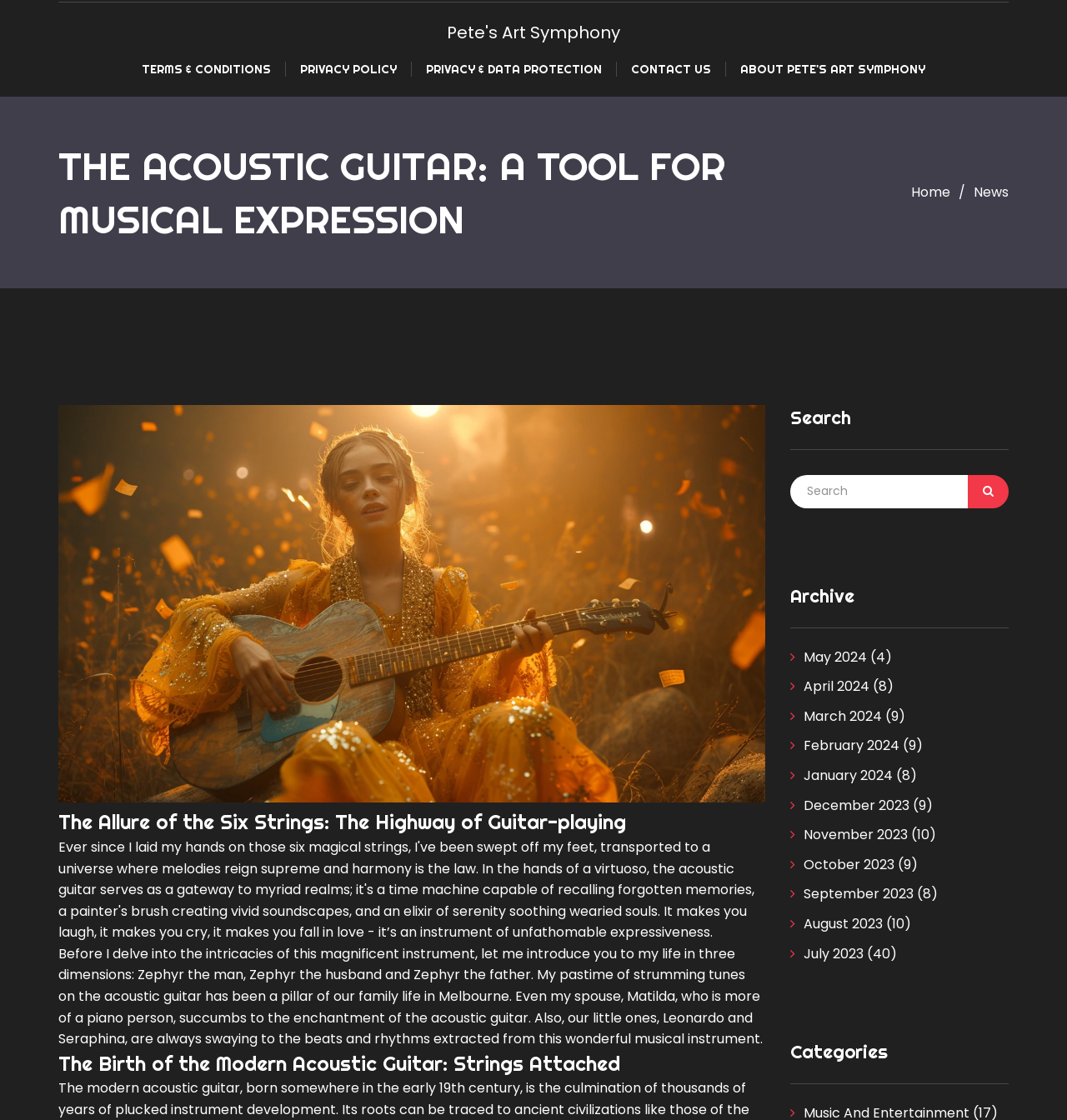Identify the bounding box for the element characterized by the following description: "Contact us".

None